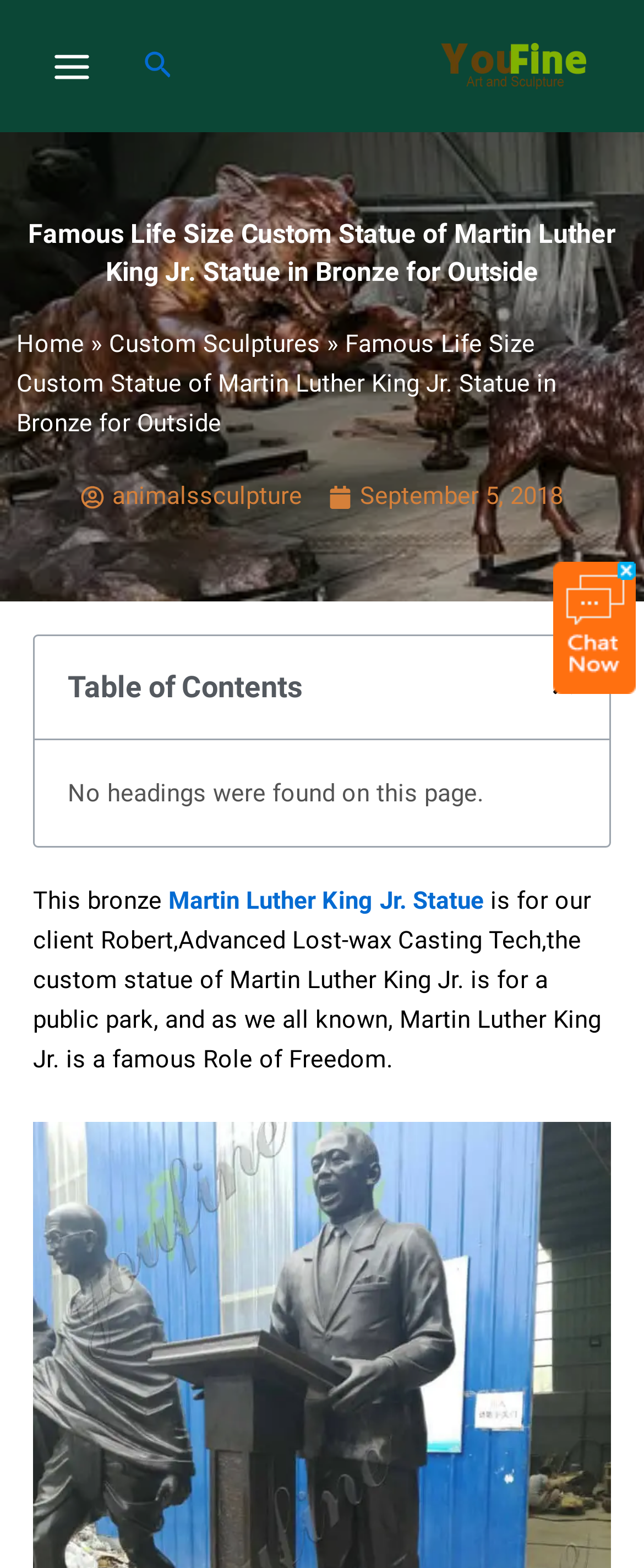Reply to the question below using a single word or brief phrase:
Who is the client for the custom statue?

Robert